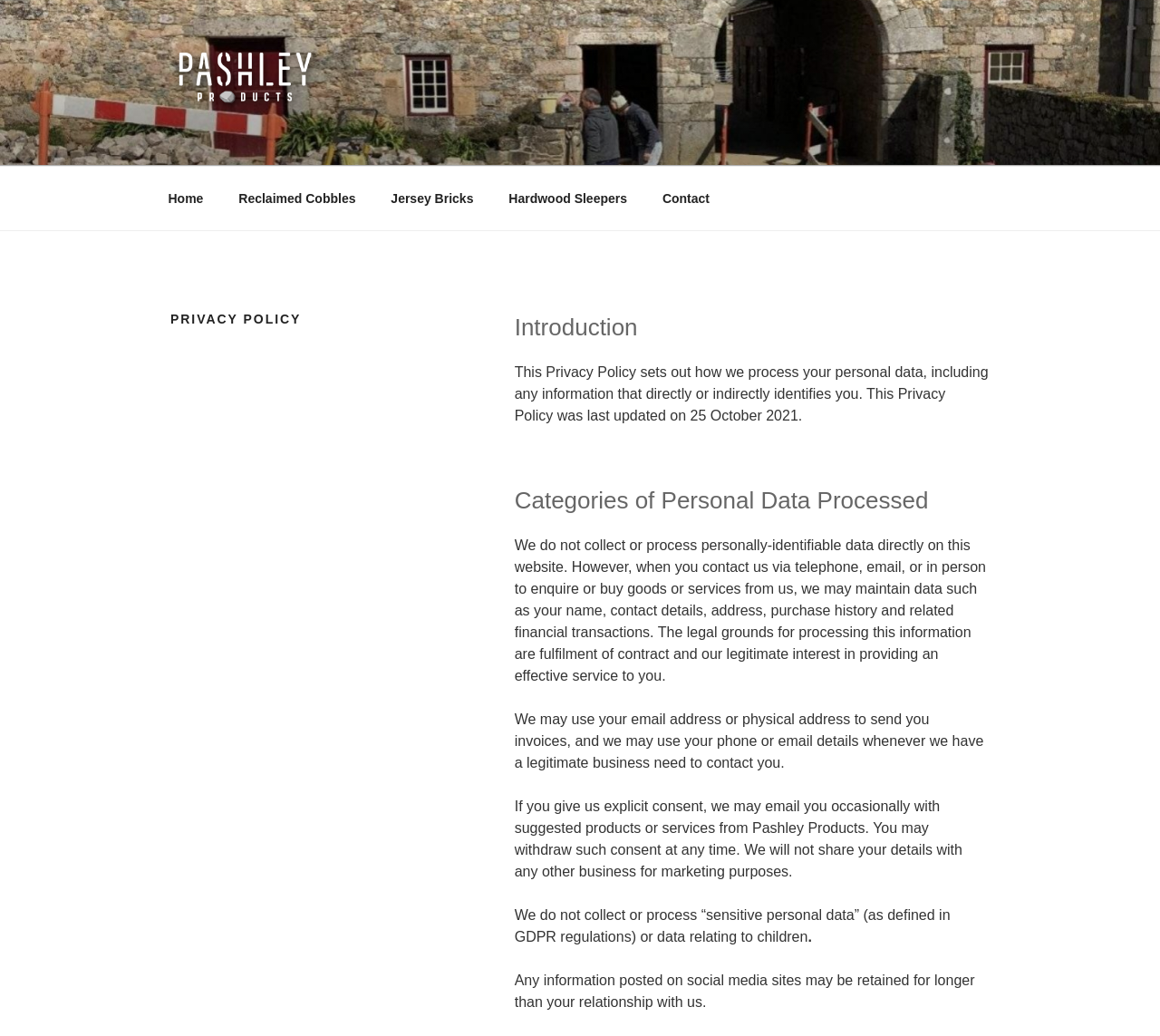What type of data does the company collect?
Can you offer a detailed and complete answer to this question?

The webpage states that the company collects personal data, including name, contact details, address, purchase history, and related financial transactions, when customers contact them to enquire or buy goods or services.